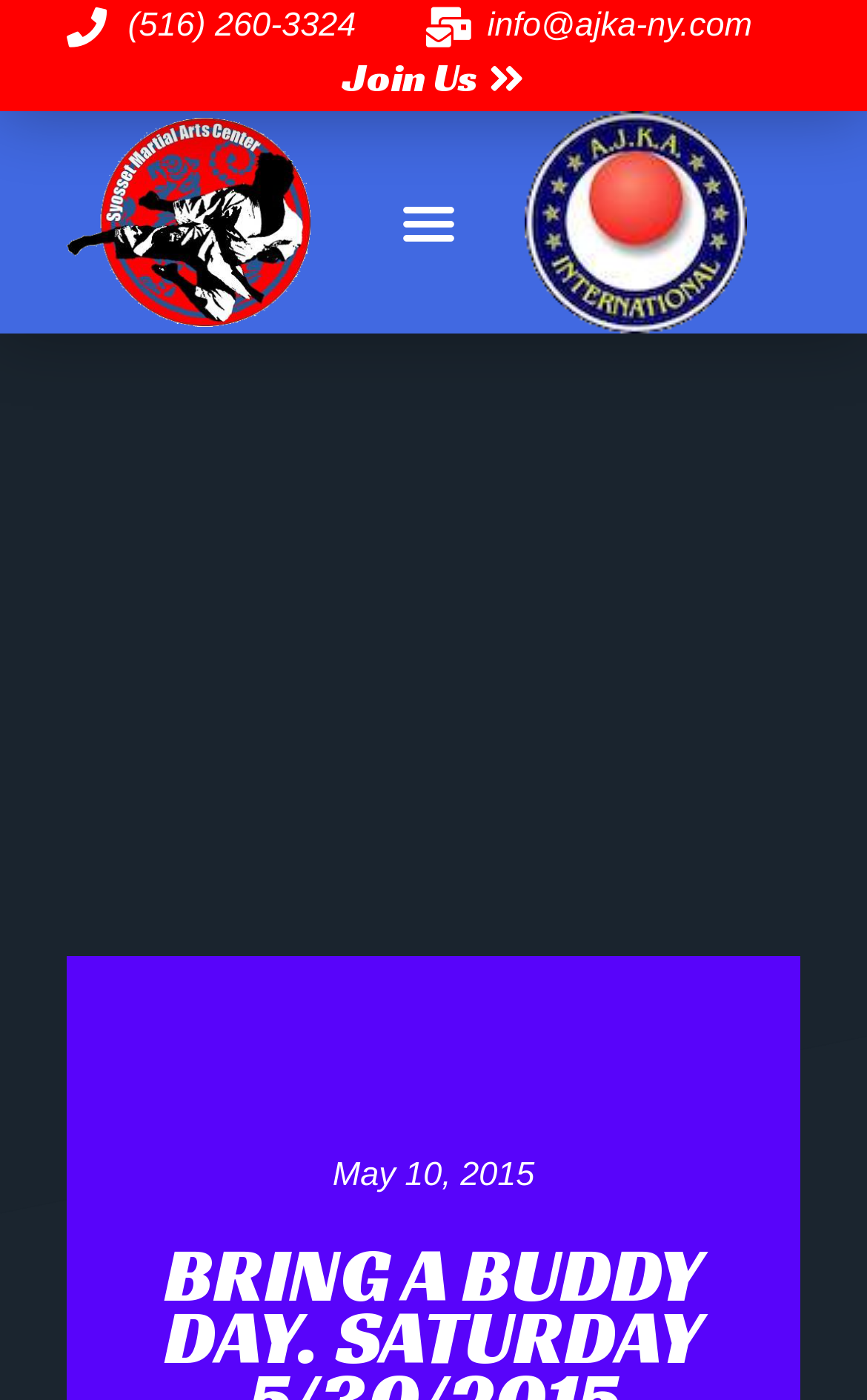Write a detailed summary of the webpage.

The webpage appears to be promoting an event called "Bring A Buddy Day" at the Syosset Martial Arts Center on Saturday, May 30, 2015, affiliated with AJKA-I New York. 

At the top left, there are two phone numbers and an email address, (516) 260-3324 and info@ajka-ny.com, respectively, which are likely contact details for the event organizers. 

To the right of these contact details, there is a "Join Us" link. Below this link, there is an empty link, which may be a placeholder or a broken link. 

Next to the empty link, there is a "Menu Toggle" button, which is not expanded. 

On the right side of the page, there is an image of the AJKA-I Logo-2022. 

At the bottom of the page, there is a link to a specific date, May 10, 2015, which may be related to the event or a news article.